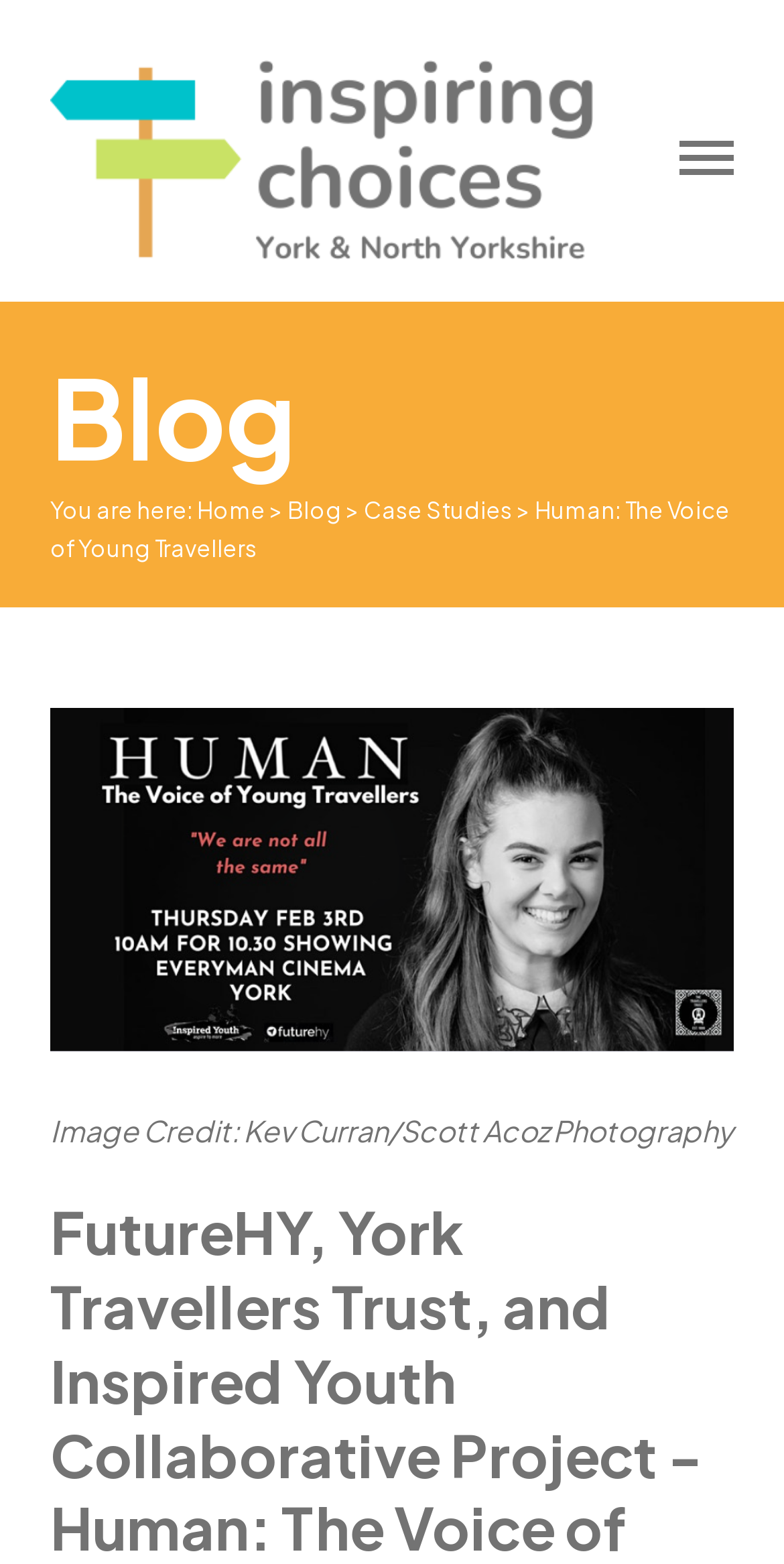How many links are there in the breadcrumb navigation?
Based on the screenshot, provide your answer in one word or phrase.

3